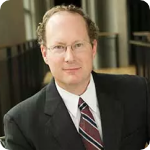Offer an in-depth caption that covers the entire scene depicted in the image.

This image features Robert Wood, Esq., an experienced trial lawyer at Wood Edwards LLP. With a career spanning since 1993, he specializes in business and employment litigation across Texas and the United States. Known for his dedication to advocating for clients, Robert understands the stresses of unresolved payments and works diligently to ensure fair compensation for his clients. He has a comprehensive background in representing various companies, from small businesses to Fortune 100 firms. His commitment to the legal field and client advocacy is highlighted in his role at the firm.